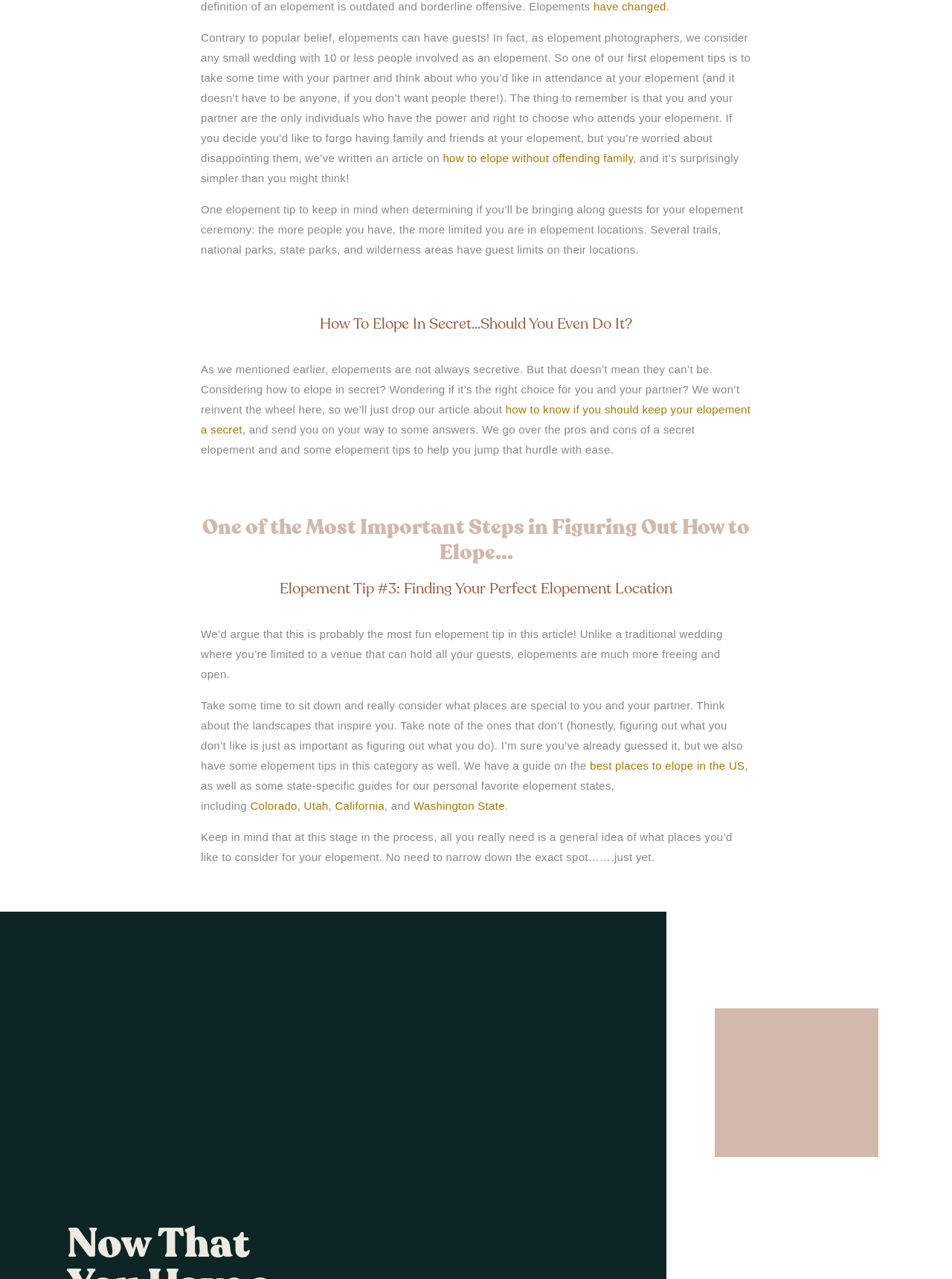Find the bounding box coordinates for the UI element that matches this description: "have changed".

[0.623, 0.0, 0.7, 0.01]